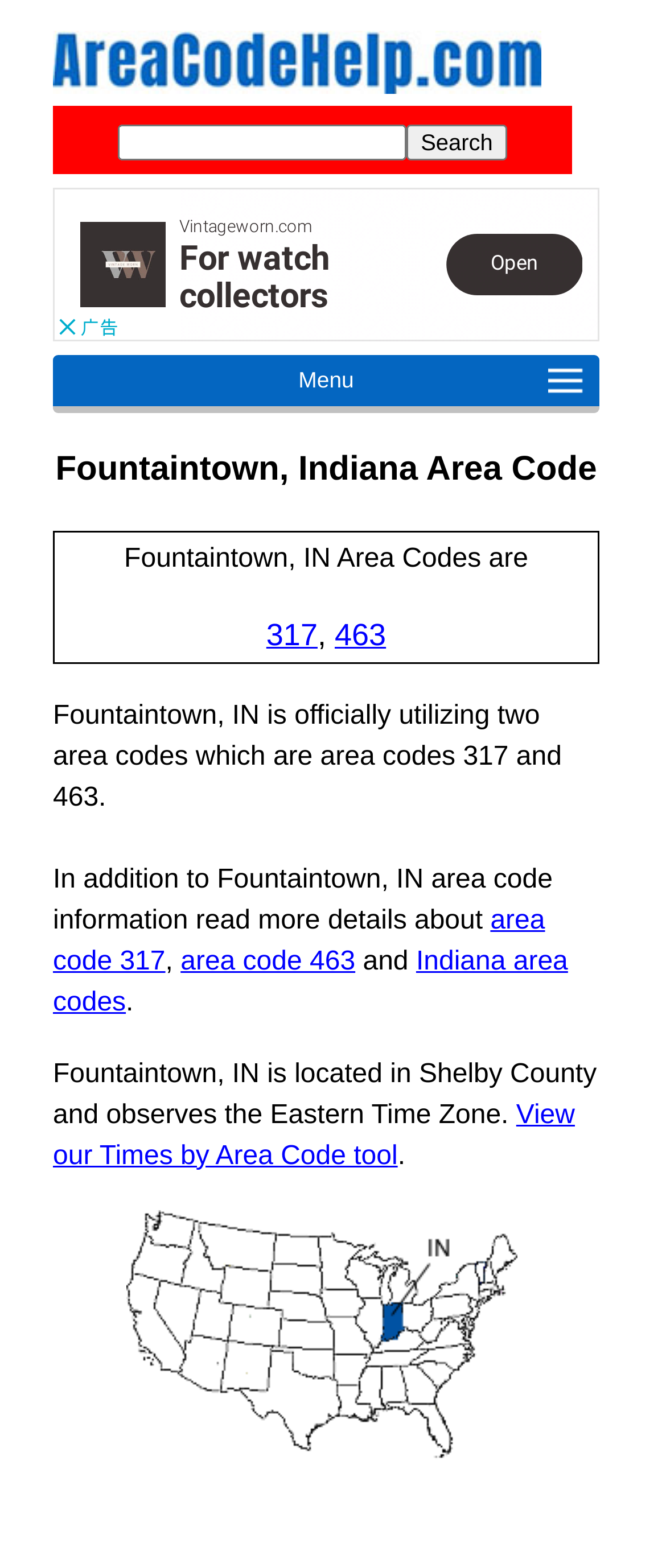Please answer the following question using a single word or phrase: 
What is the name of the tool that can be used to view times by area code?

Times by Area Code tool